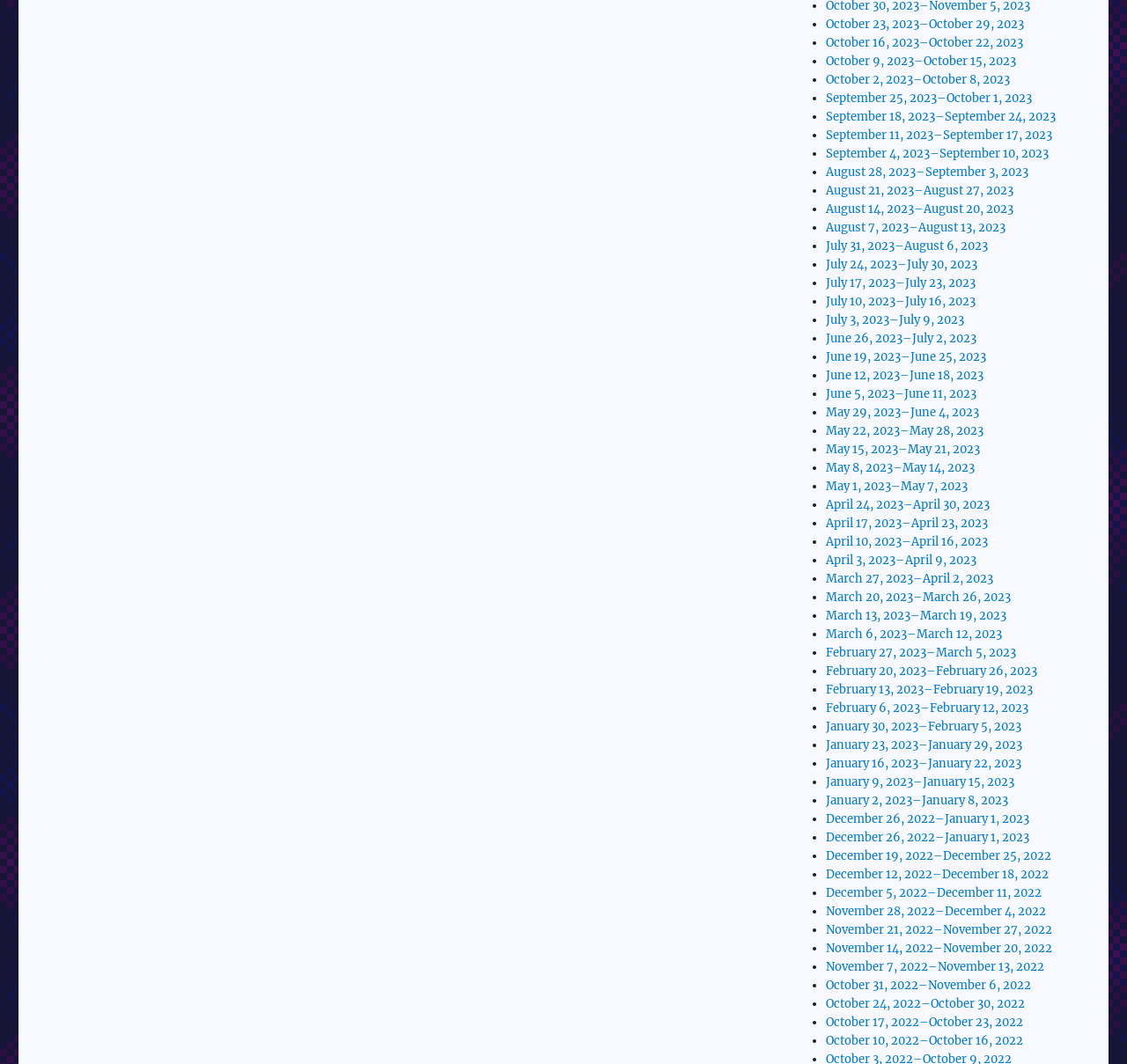Pinpoint the bounding box coordinates of the element you need to click to execute the following instruction: "View February 27, 2023–March 5, 2023". The bounding box should be represented by four float numbers between 0 and 1, in the format [left, top, right, bottom].

[0.733, 0.606, 0.901, 0.62]